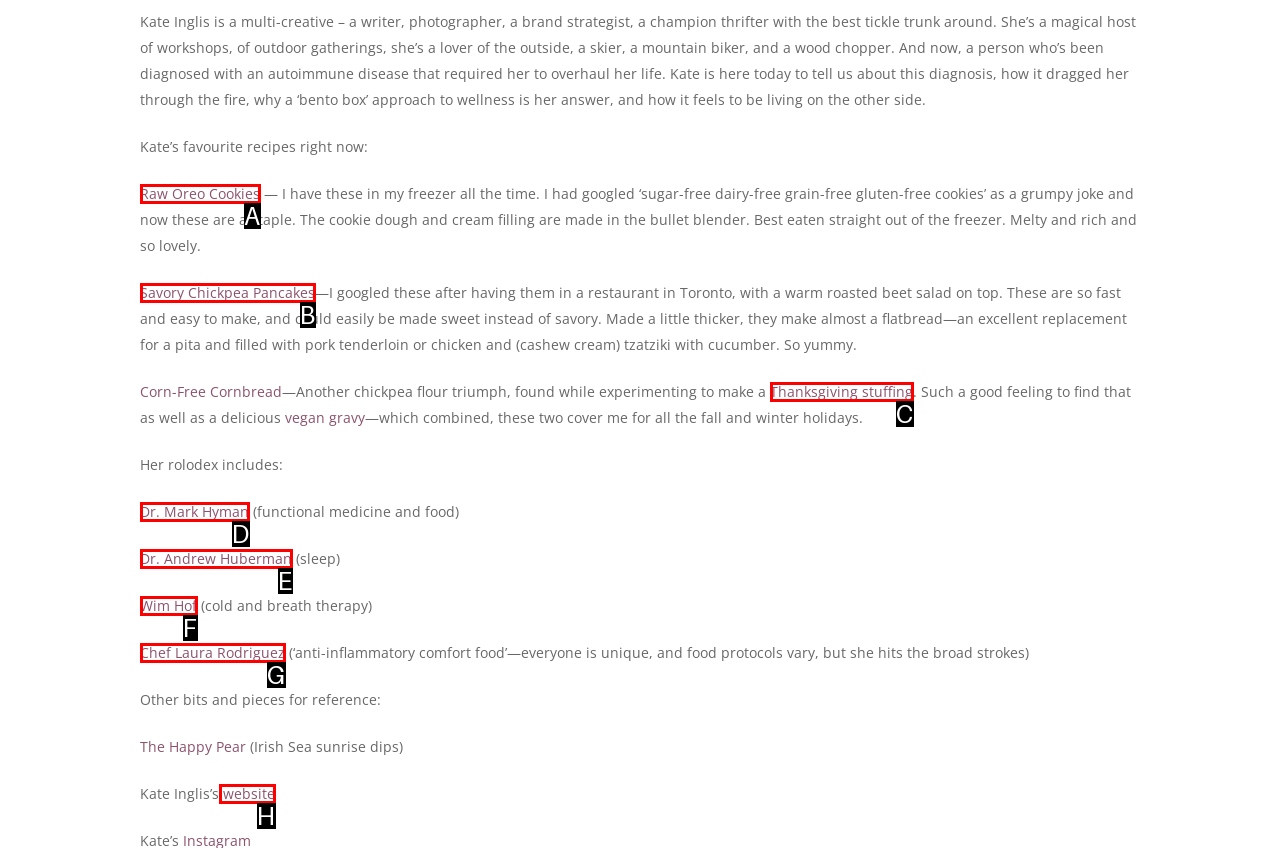Select the letter that corresponds to this element description: Dr. Andrew Huberman
Answer with the letter of the correct option directly.

E